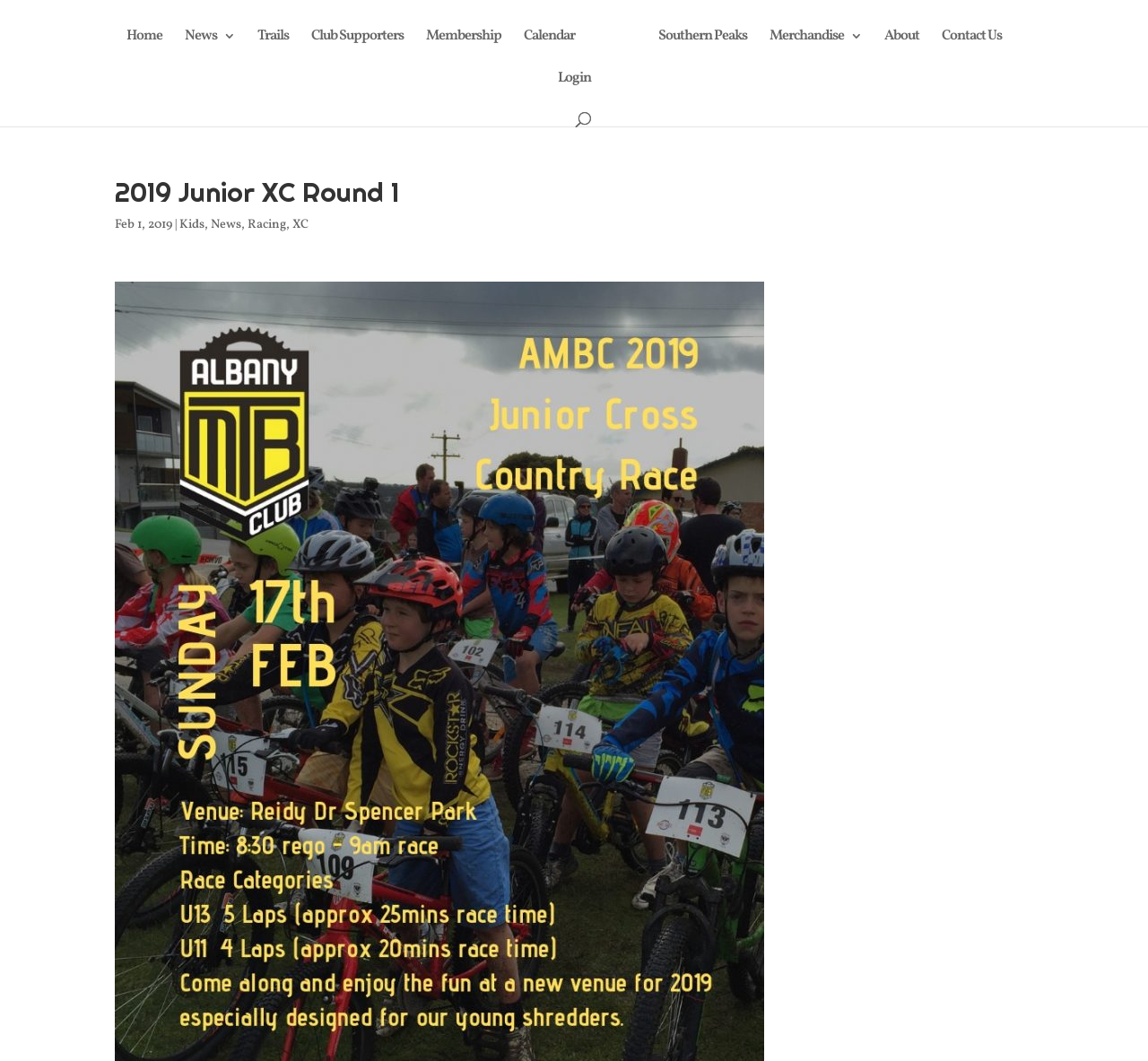Identify the bounding box coordinates of the specific part of the webpage to click to complete this instruction: "read news about kids".

[0.156, 0.204, 0.178, 0.22]